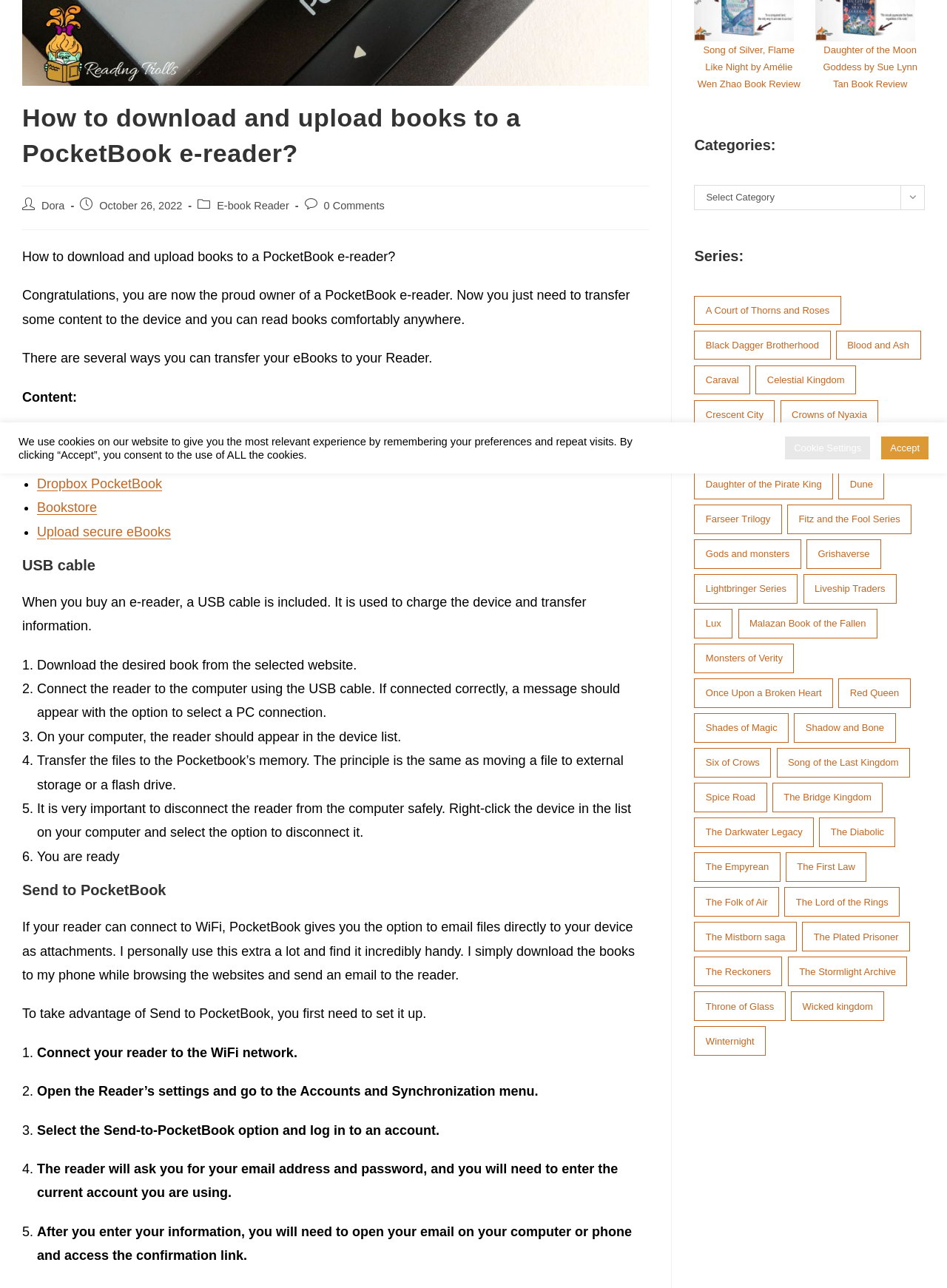Provide the bounding box coordinates of the HTML element described by the text: "Dropbox PocketBook".

[0.039, 0.37, 0.171, 0.381]